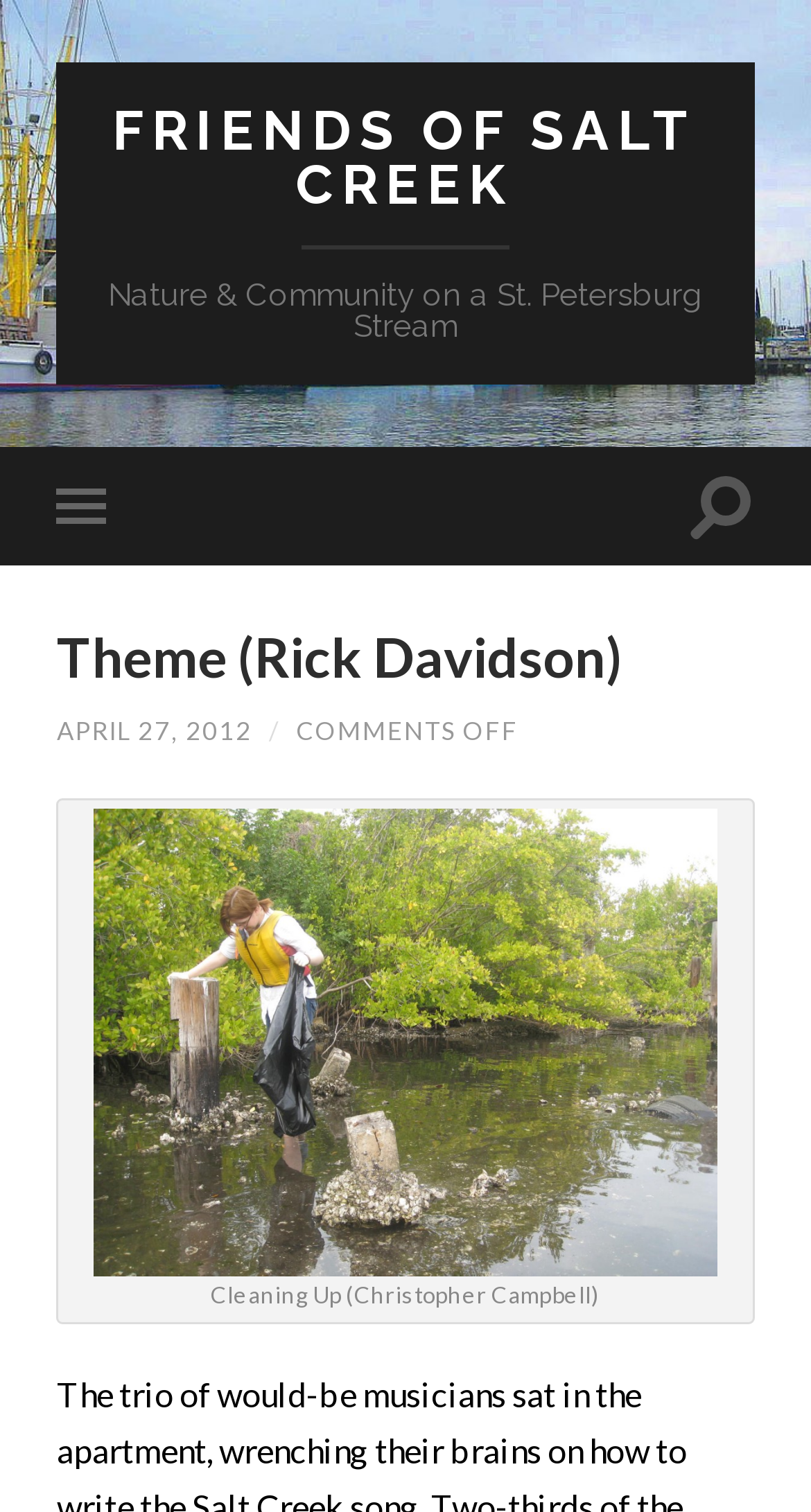What is the date mentioned on the webpage?
Based on the screenshot, answer the question with a single word or phrase.

APRIL 27, 2012